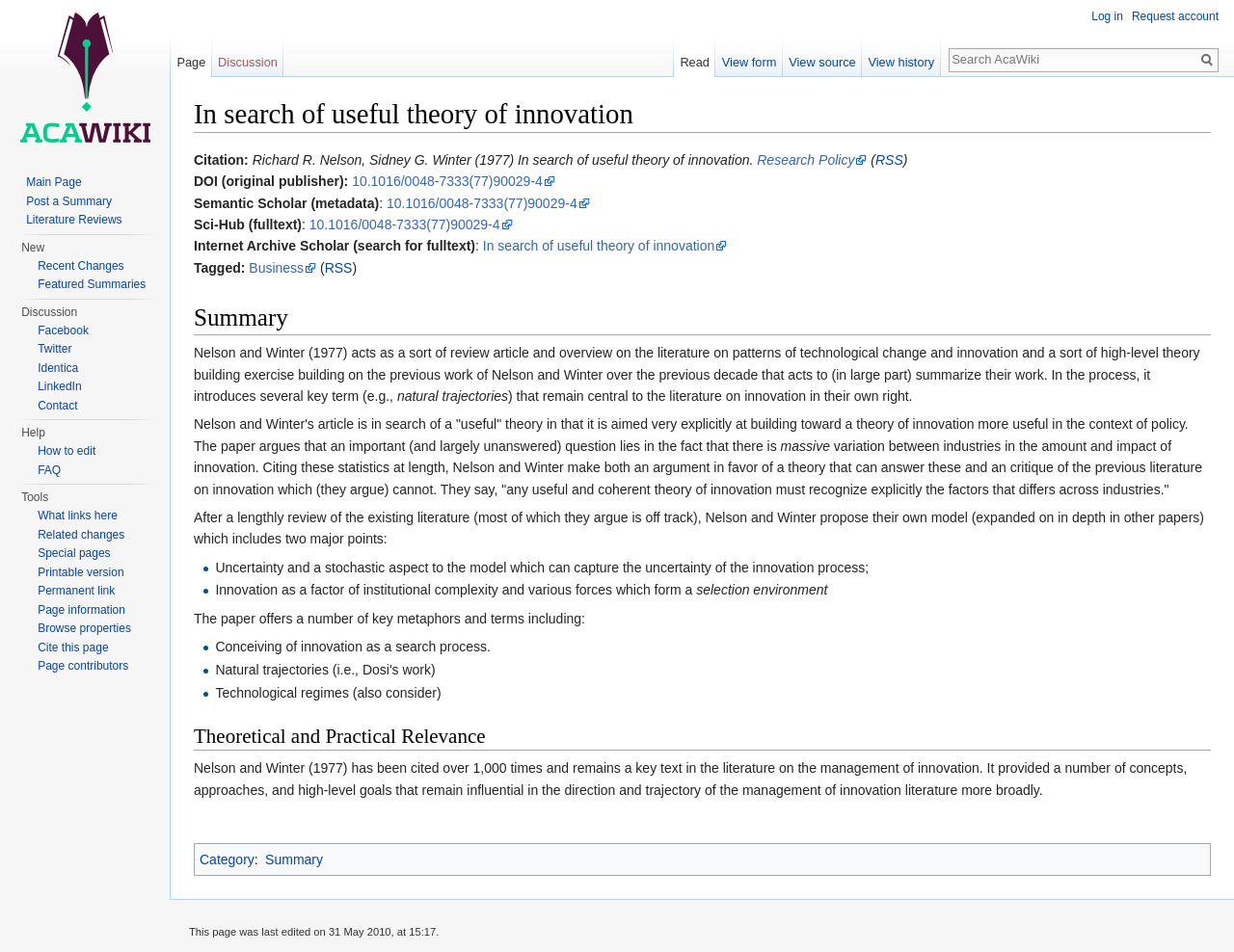Please extract the primary headline from the webpage.

In search of useful theory of innovation